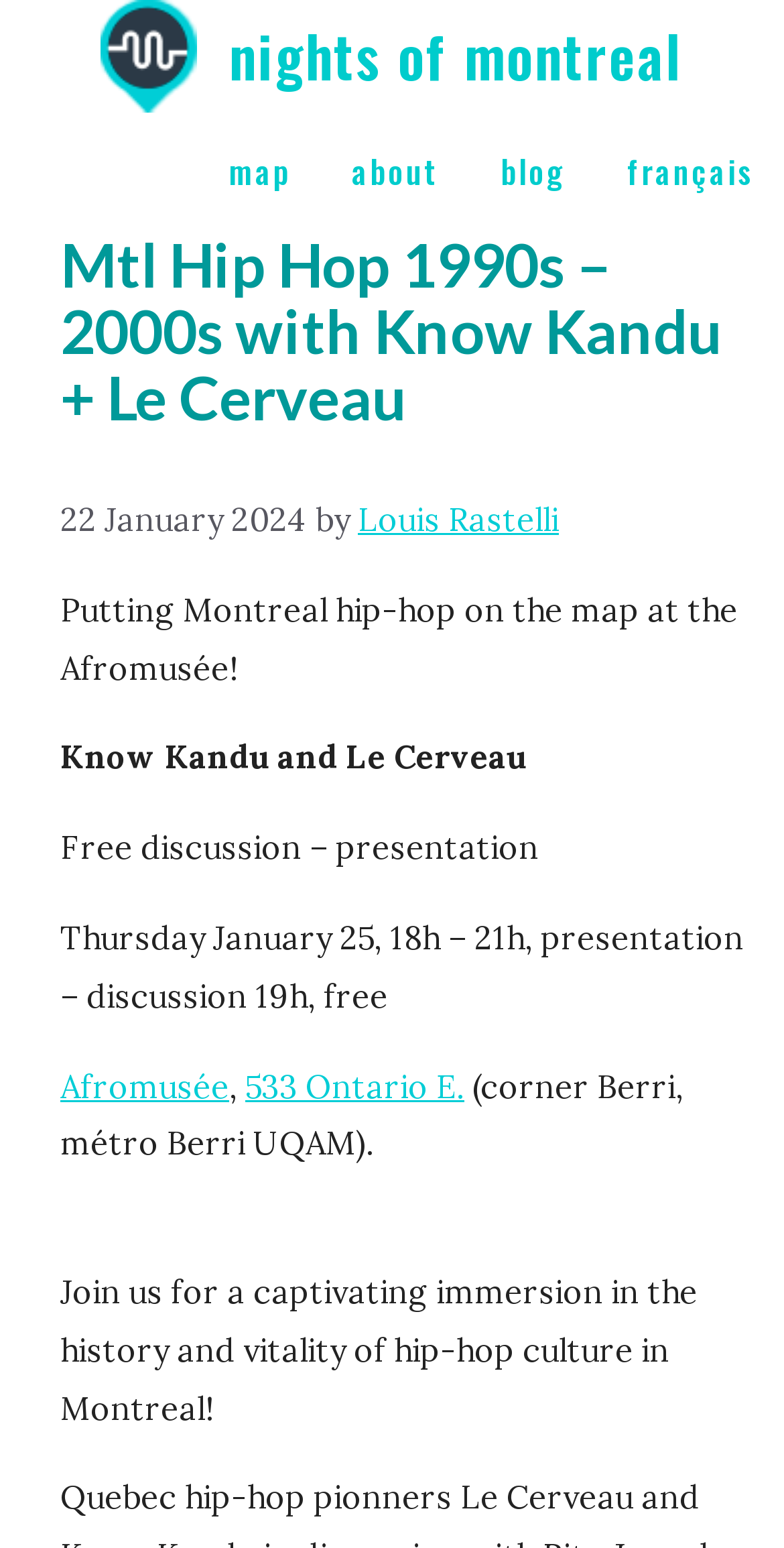Please identify the bounding box coordinates of where to click in order to follow the instruction: "read the article by Louis Rastelli".

[0.456, 0.322, 0.713, 0.348]